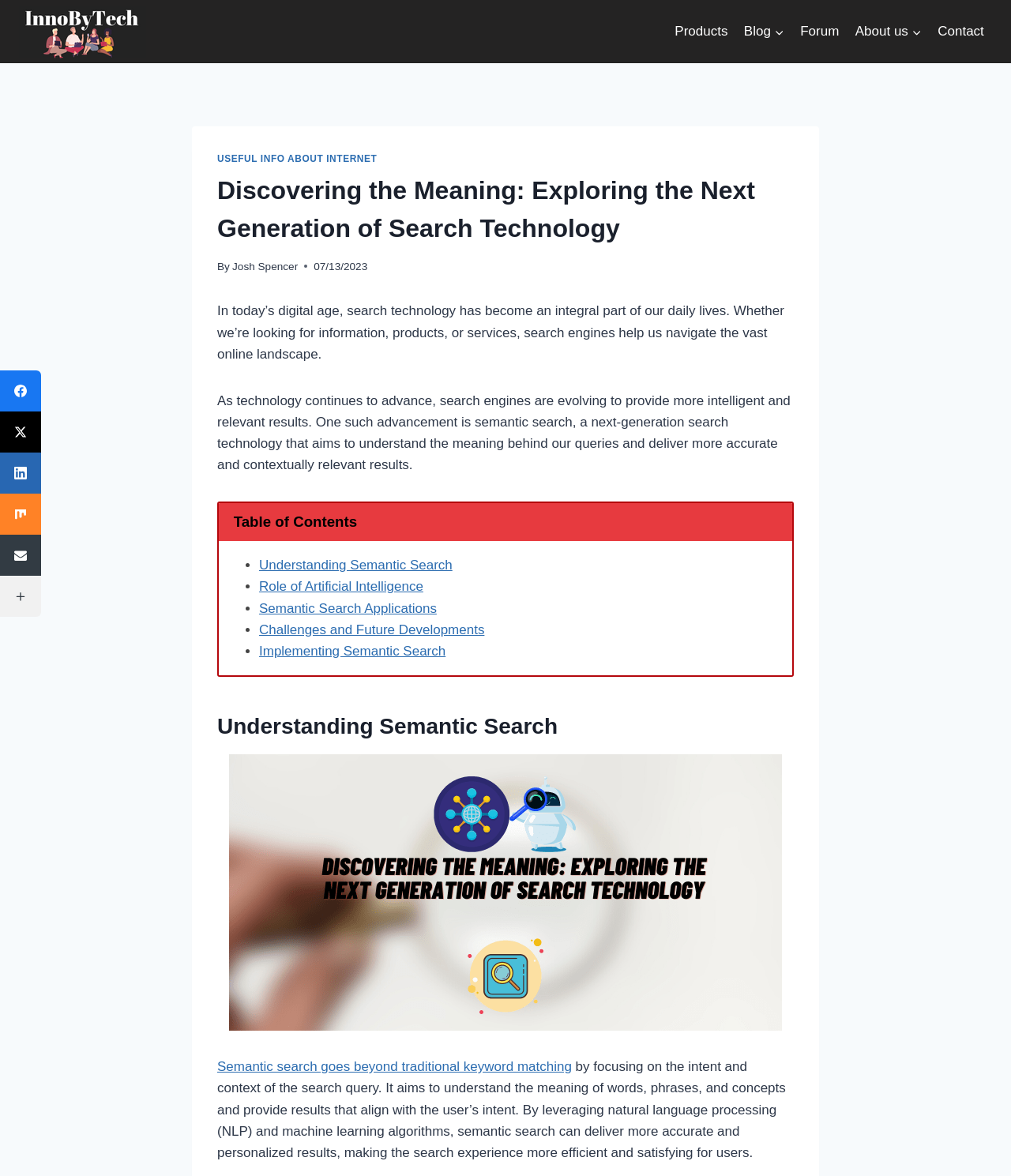Find the headline of the webpage and generate its text content.

Discovering the Meaning: Exploring the Next Generation of Search Technology